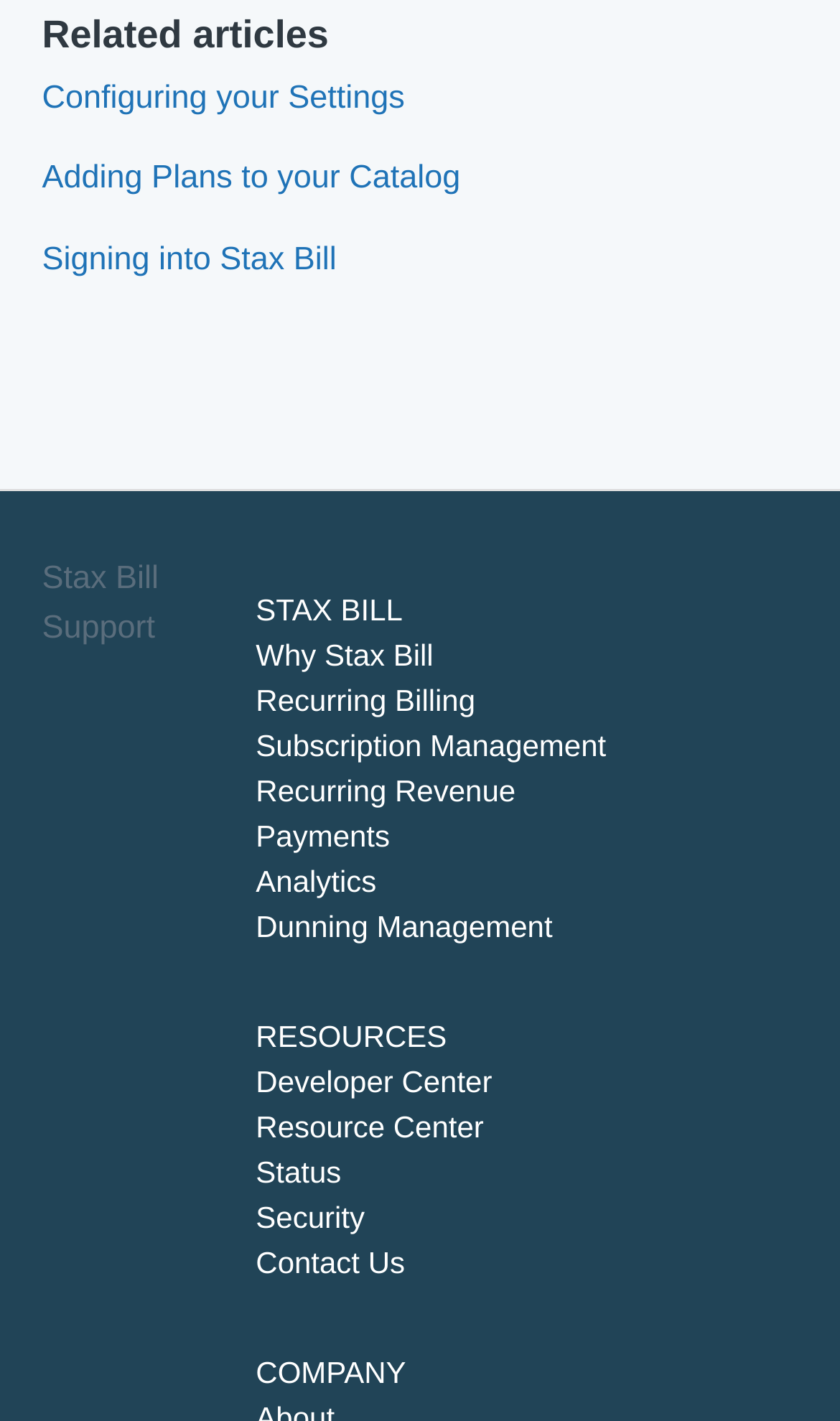Identify the bounding box coordinates of the region I need to click to complete this instruction: "View related articles".

[0.05, 0.004, 0.95, 0.045]